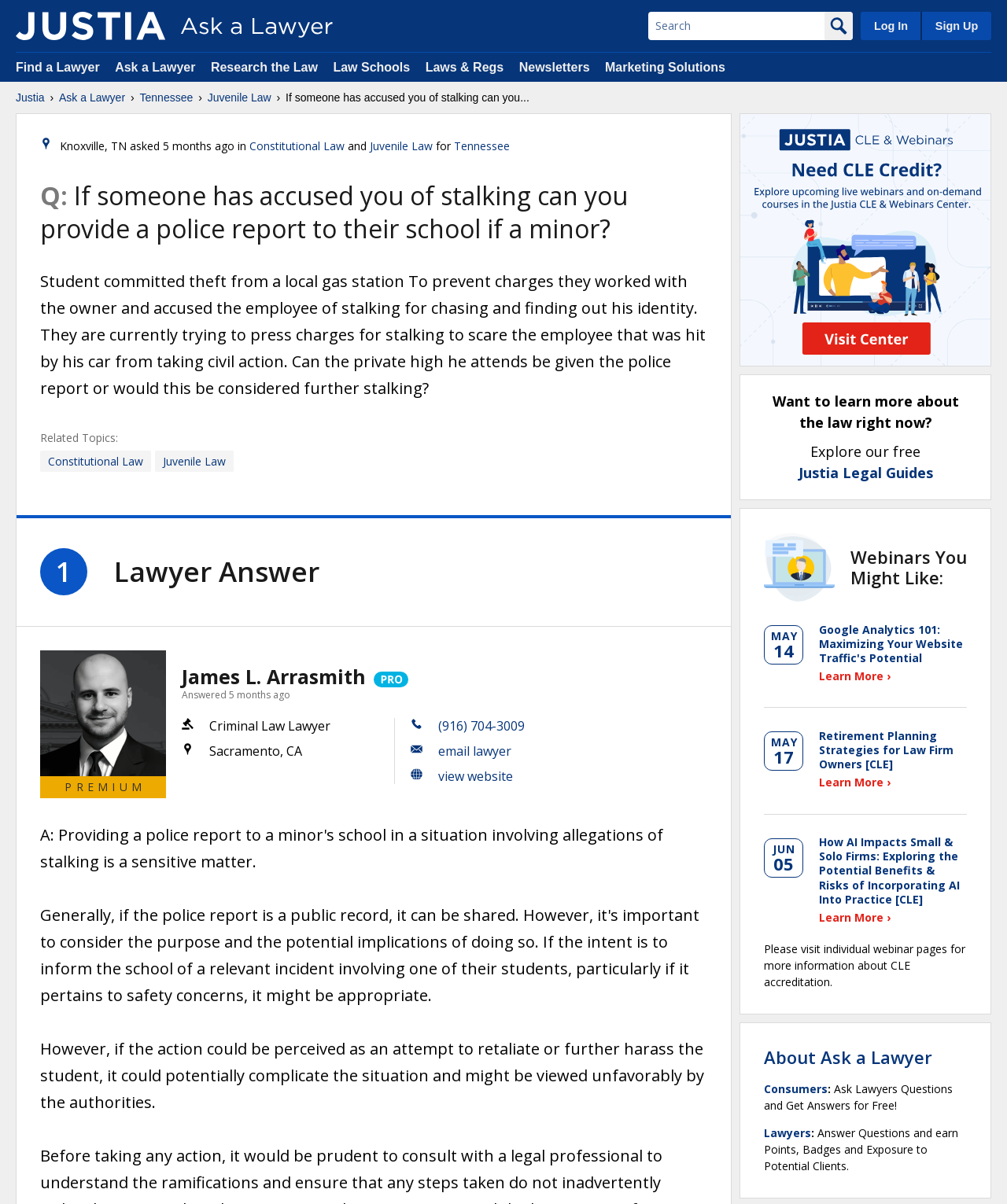Please pinpoint the bounding box coordinates for the region I should click to adhere to this instruction: "View the answer from James L. Arrasmith".

[0.04, 0.54, 0.165, 0.645]